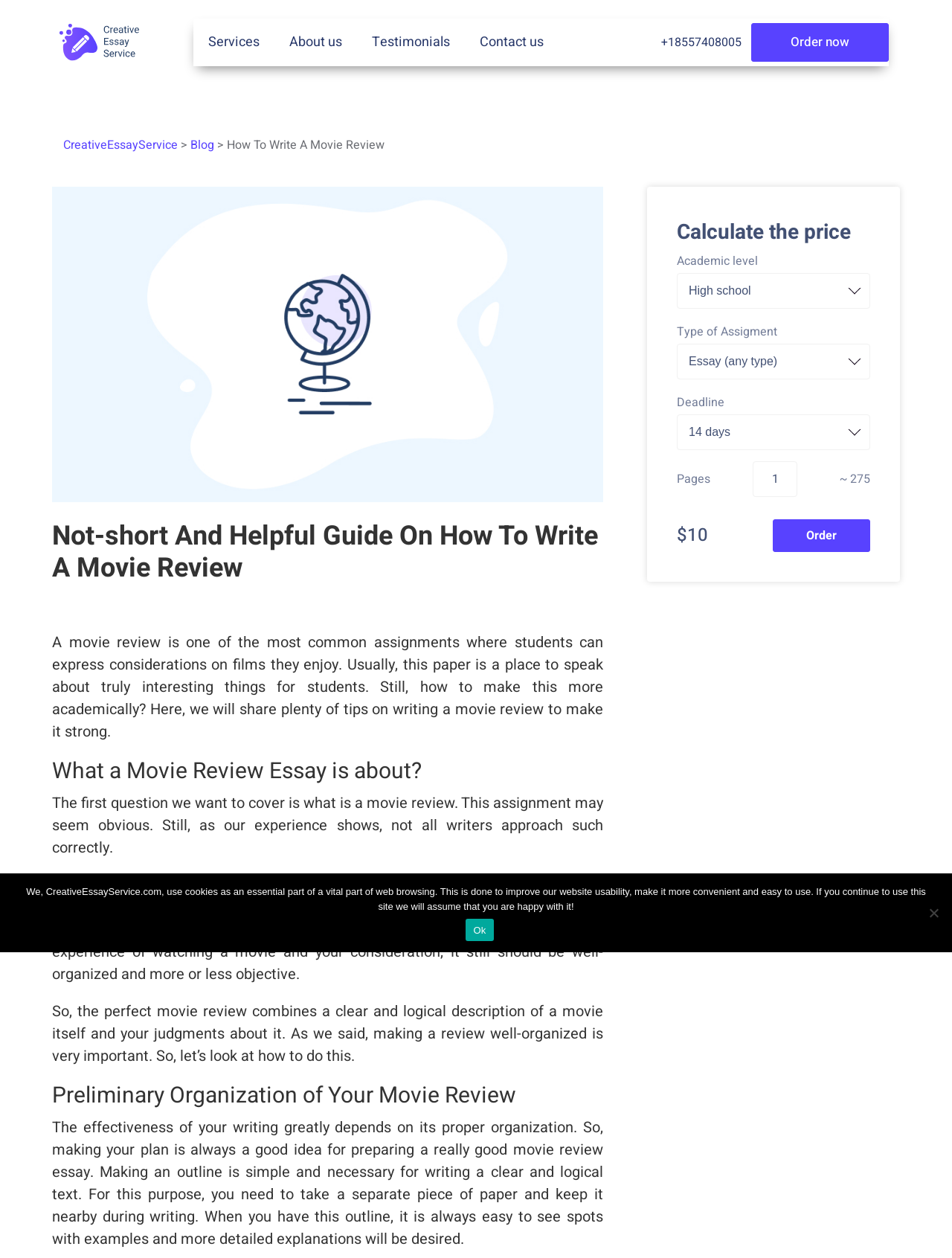Find the bounding box coordinates for the area that must be clicked to perform this action: "Click the 'About us' link".

[0.304, 0.024, 0.36, 0.043]